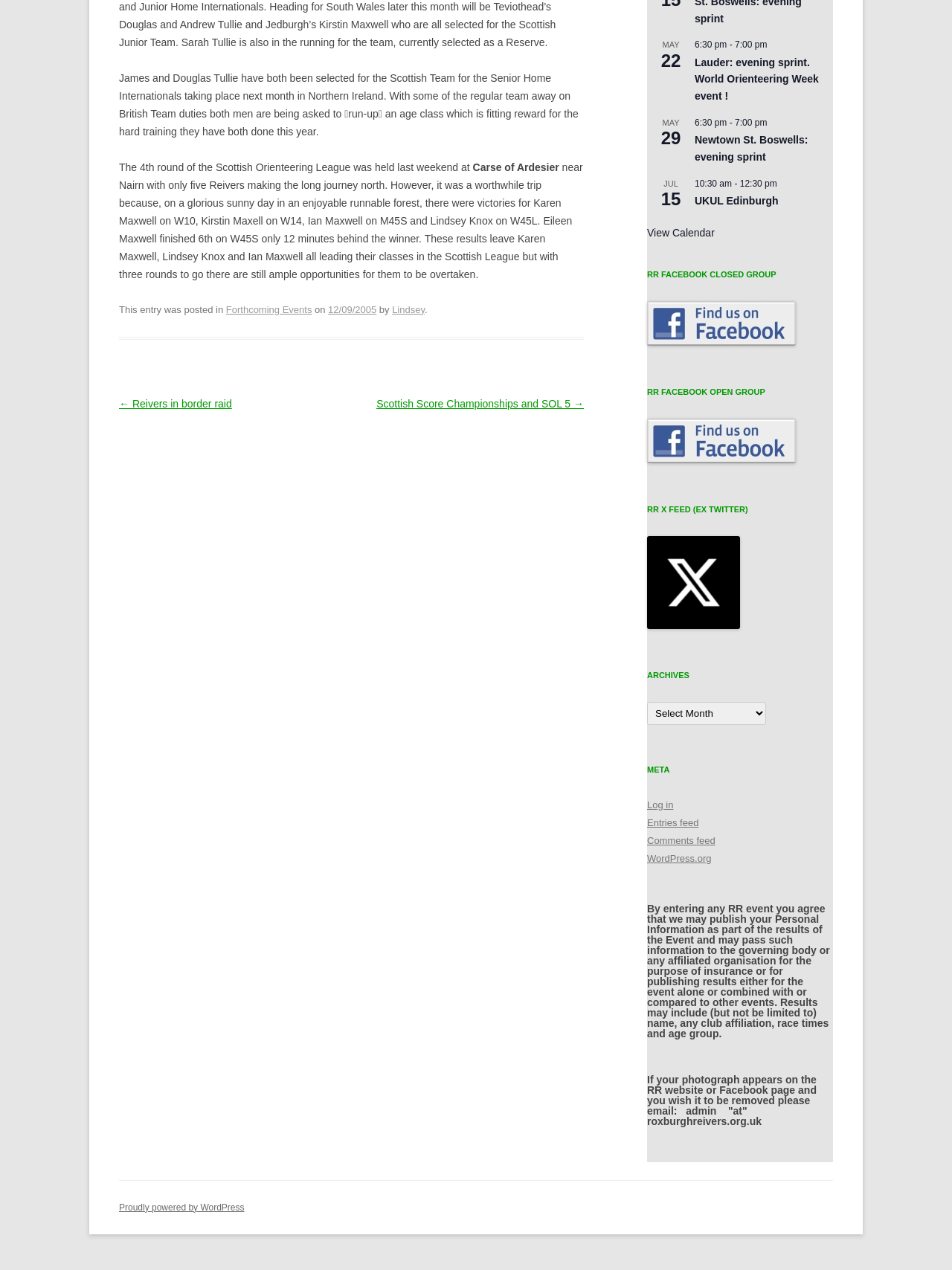Determine the bounding box for the UI element that matches this description: "WordPress.org".

[0.68, 0.671, 0.747, 0.68]